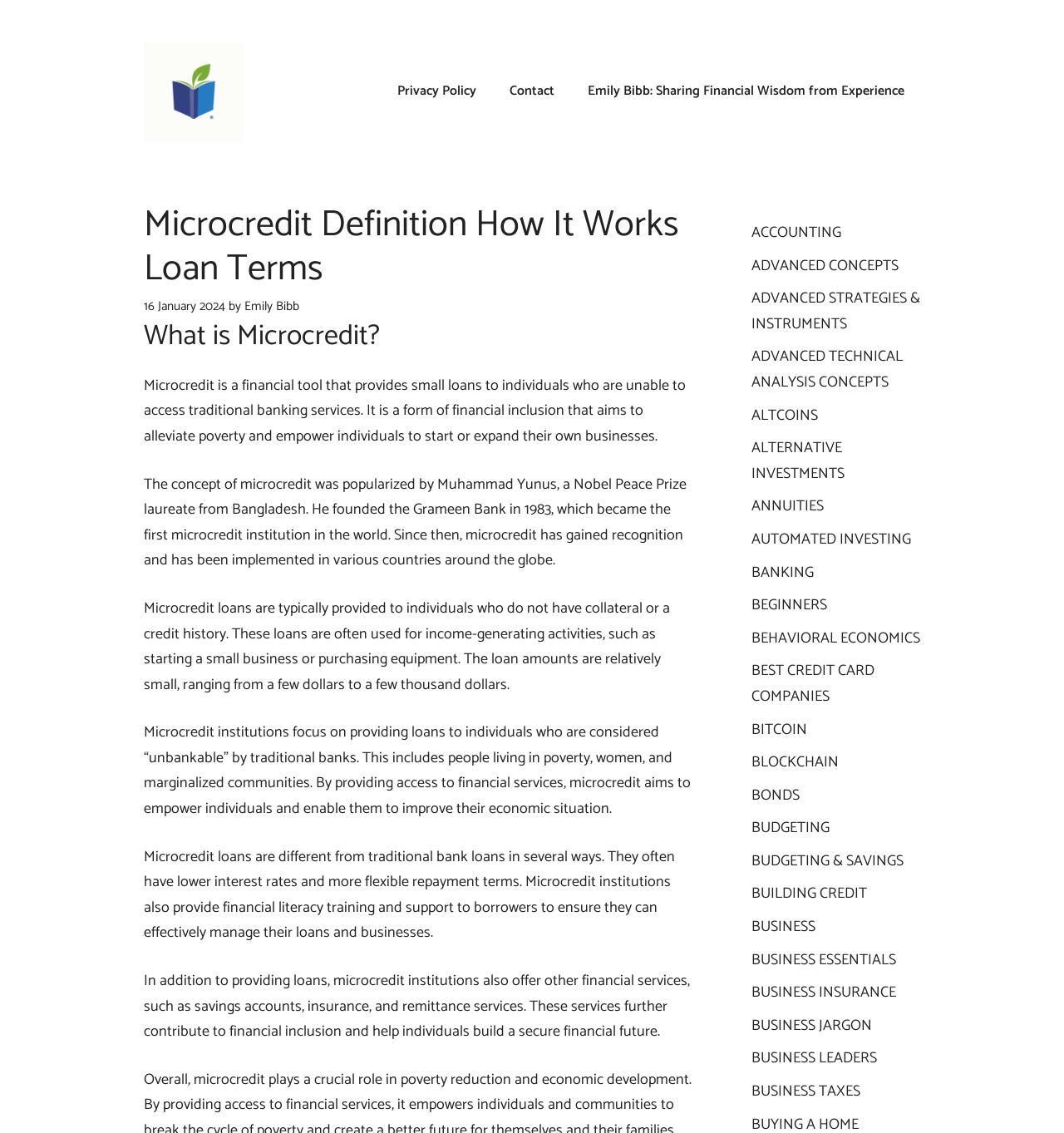Describe all significant elements and features of the webpage.

The webpage is about microcredit, a financial tool that provides small loans to individuals who are unable to access traditional banking services. At the top of the page, there is a banner with the site's name, "SAXA fund", accompanied by an image of the same name. Below the banner, there is a navigation menu with links to "Privacy Policy", "Contact", and "Emily Bibb: Sharing Financial Wisdom from Experience".

The main content of the page is divided into sections, starting with a heading "Microcredit Definition How It Works Loan Terms". Below this heading, there is a time stamp "16 January 2024" and a byline "by Emily Bibb". The first section of the content explains what microcredit is, stating that it is a financial tool that provides small loans to individuals who are unable to access traditional banking services. It also mentions that microcredit aims to alleviate poverty and empower individuals to start or expand their own businesses.

The next section discusses the concept of microcredit, its history, and how it was popularized by Muhammad Yunus, a Nobel Peace Prize laureate from Bangladesh. It also explains that microcredit institutions focus on providing loans to individuals who are considered "unbankable" by traditional banks, including people living in poverty, women, and marginalized communities.

The following sections delve deeper into the details of microcredit, including the characteristics of microcredit loans, such as lower interest rates and more flexible repayment terms. It also mentions that microcredit institutions provide financial literacy training and support to borrowers to ensure they can effectively manage their loans and businesses.

Additionally, the page lists various financial services offered by microcredit institutions, including savings accounts, insurance, and remittance services. These services contribute to financial inclusion and help individuals build a secure financial future.

At the bottom of the page, there is a list of links to other topics related to finance, including accounting, advanced concepts, alternative investments, and more.

Overall, the webpage provides a comprehensive overview of microcredit, its definition, history, and benefits, as well as its role in poverty reduction and economic empowerment.